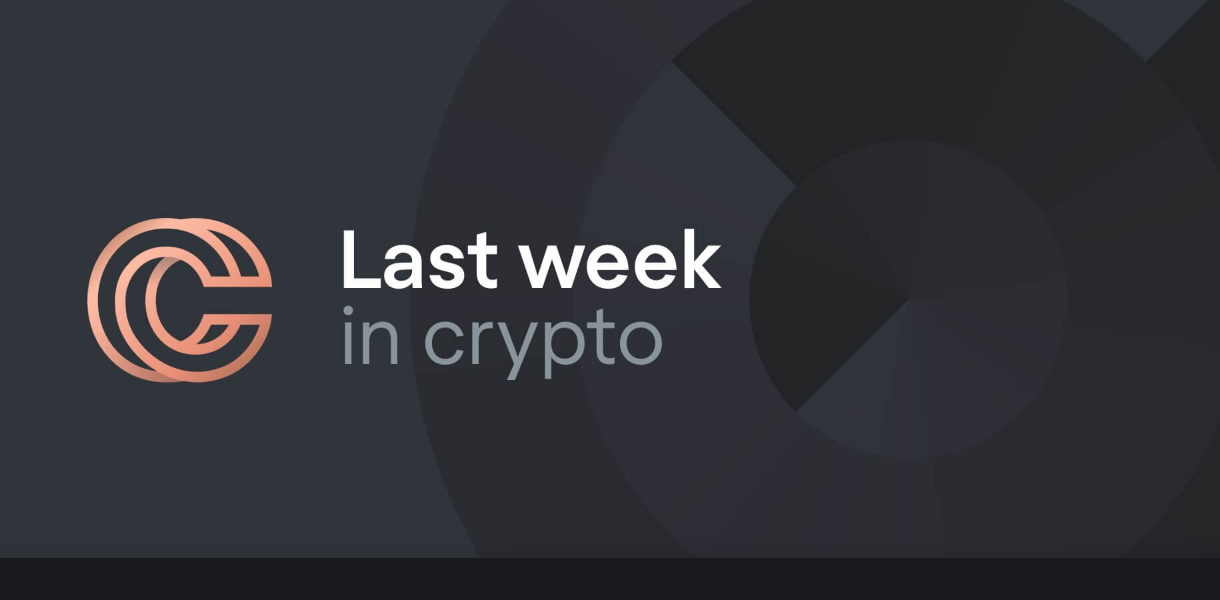What does the image serve as?
Kindly answer the question with as much detail as you can.

The image serves as an introduction to the week’s key insights and developments in the crypto market, emphasizing the dynamic nature of this industry.